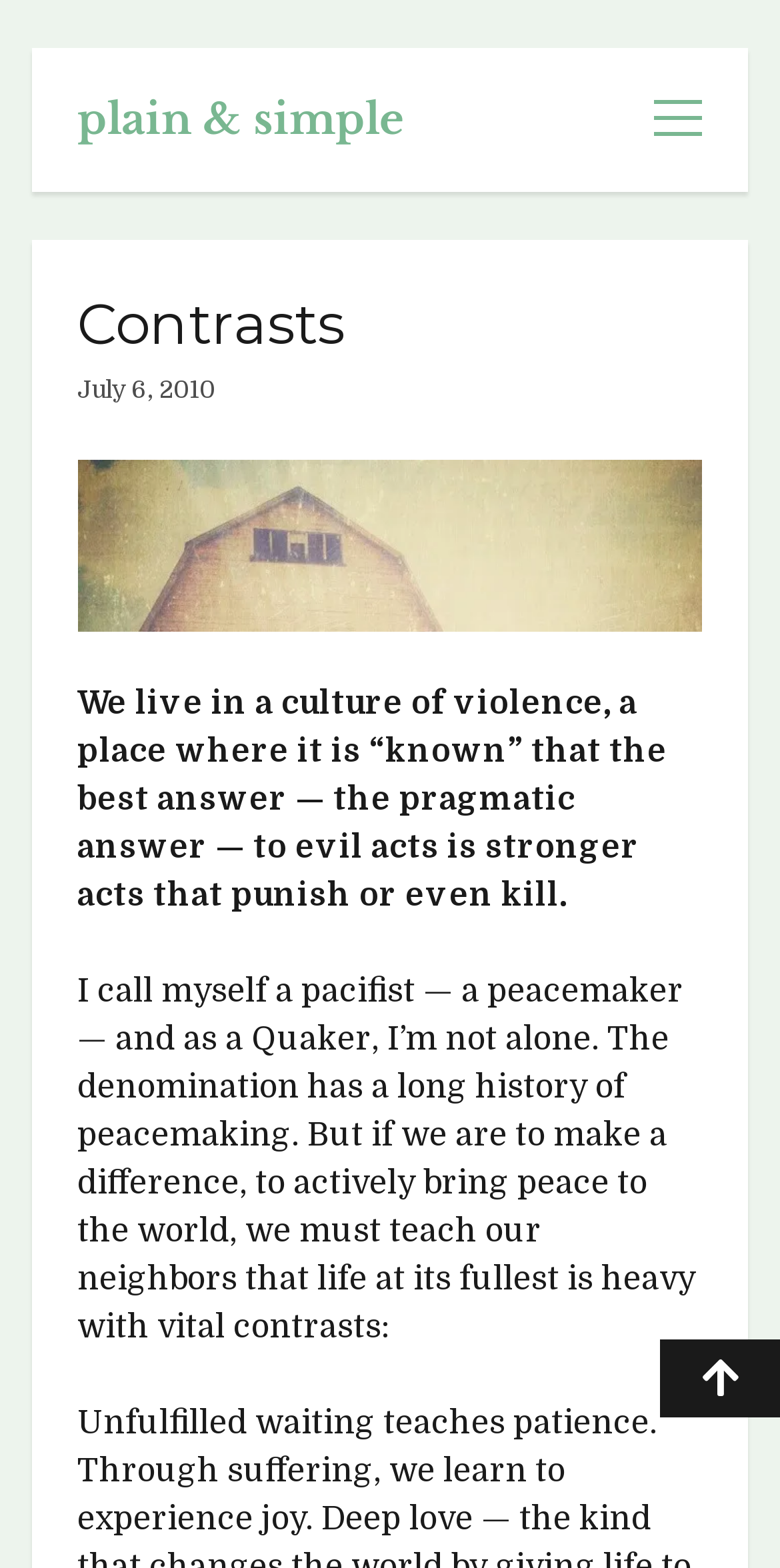What is the date mentioned in the article?
Give a comprehensive and detailed explanation for the question.

The date mentioned in the article can be determined by looking at the StaticText 'July 6, 2010' which is present on the webpage.